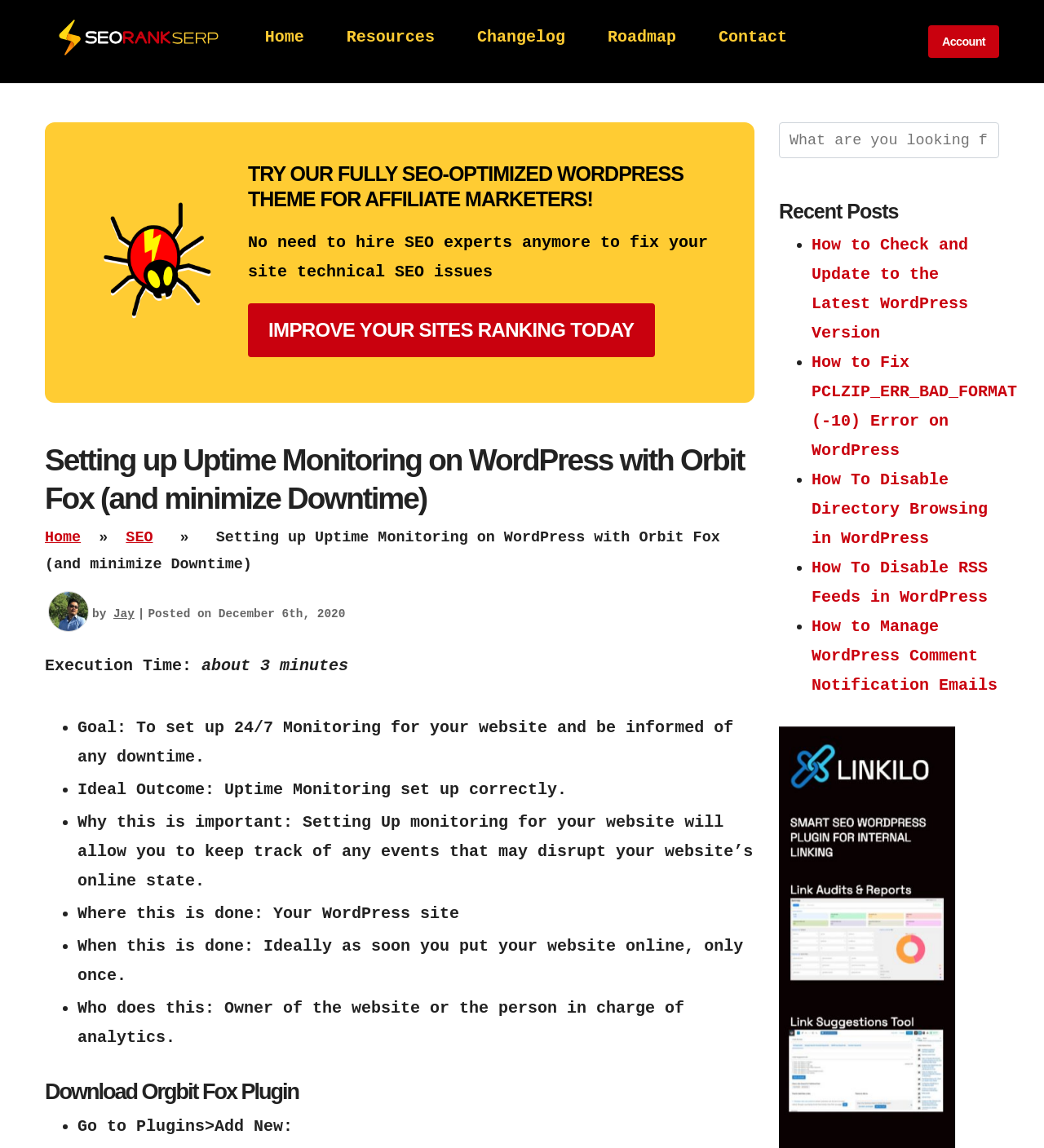What is the purpose of setting up uptime monitoring?
Please provide a detailed and comprehensive answer to the question.

Based on the webpage content, setting up uptime monitoring is important to minimize downtime. The goal is to set up 24/7 monitoring for the website and be informed of any downtime. This is crucial to ensure the website's online state is not disrupted.